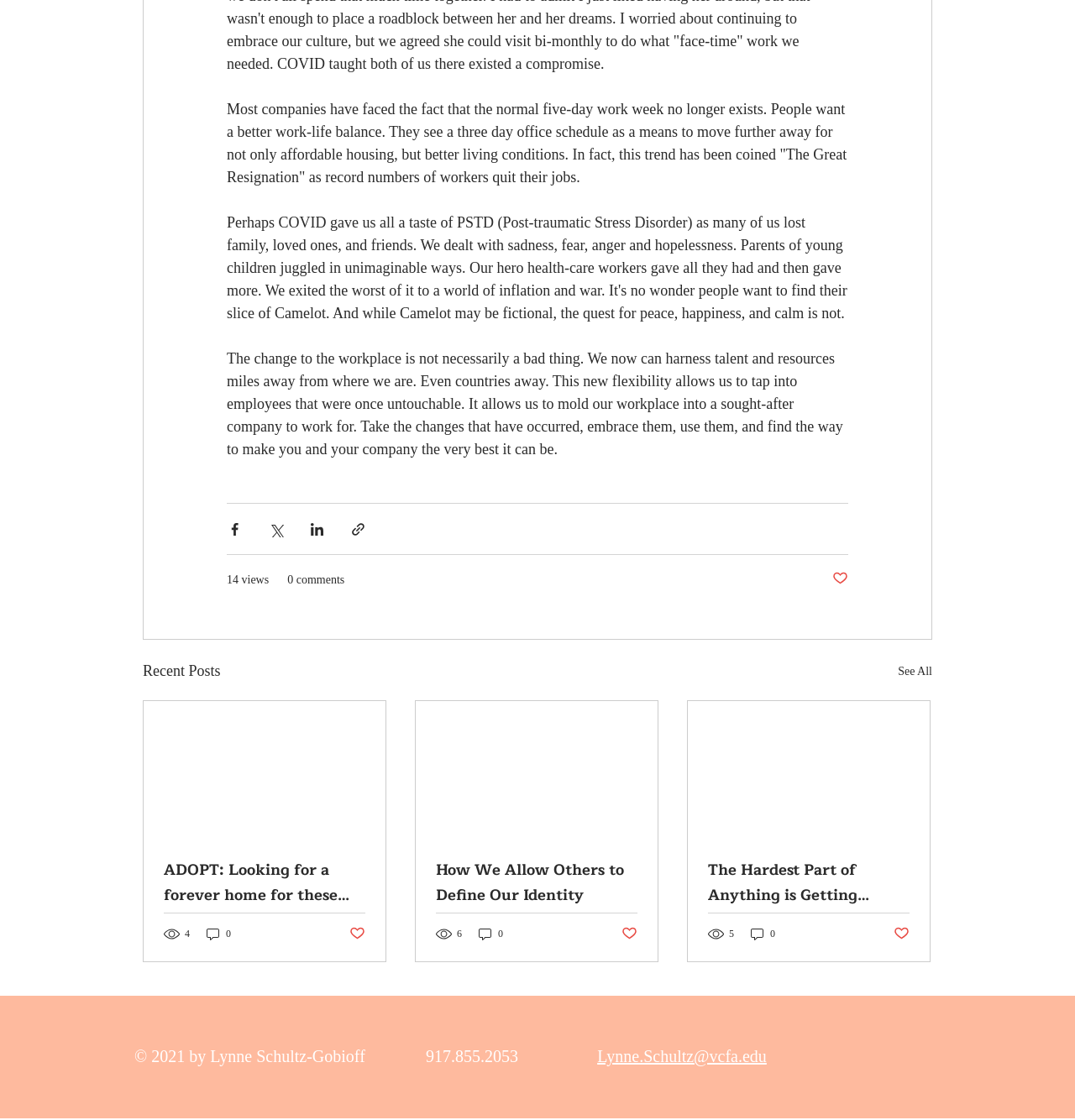For the given element description 0 comments, determine the bounding box coordinates of the UI element. The coordinates should follow the format (top-left x, top-left y, bottom-right x, bottom-right y) and be within the range of 0 to 1.

[0.267, 0.51, 0.32, 0.525]